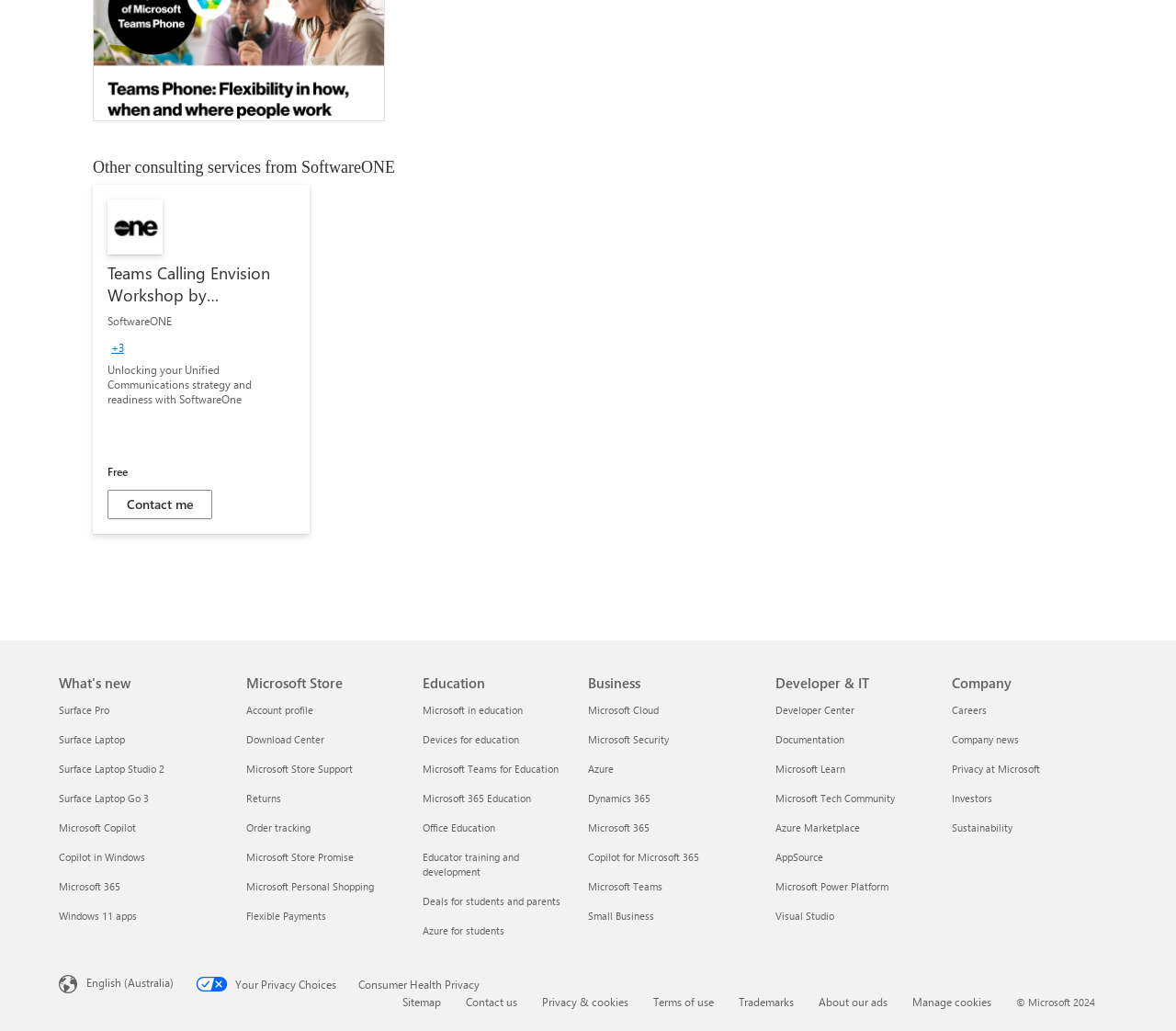For the element described, predict the bounding box coordinates as (top-left x, top-left y, bottom-right x, bottom-right y). All values should be between 0 and 1. Element description: GALLERY

None